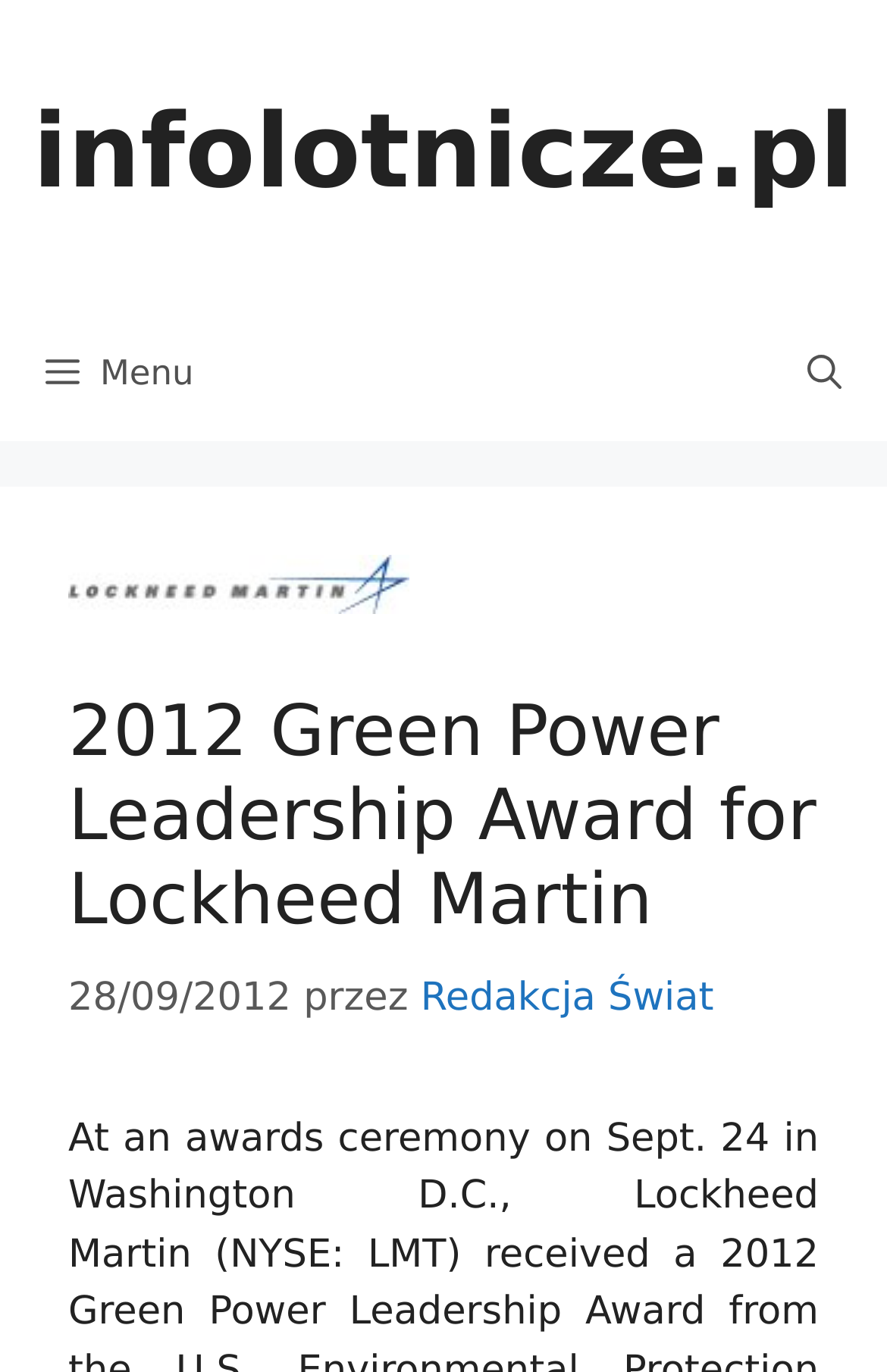Look at the image and answer the question in detail:
What is the type of the menu button?

I found the type of the menu button by looking at the button element in the navigation section, which has the attribute 'controls' set to 'primary-menu'.